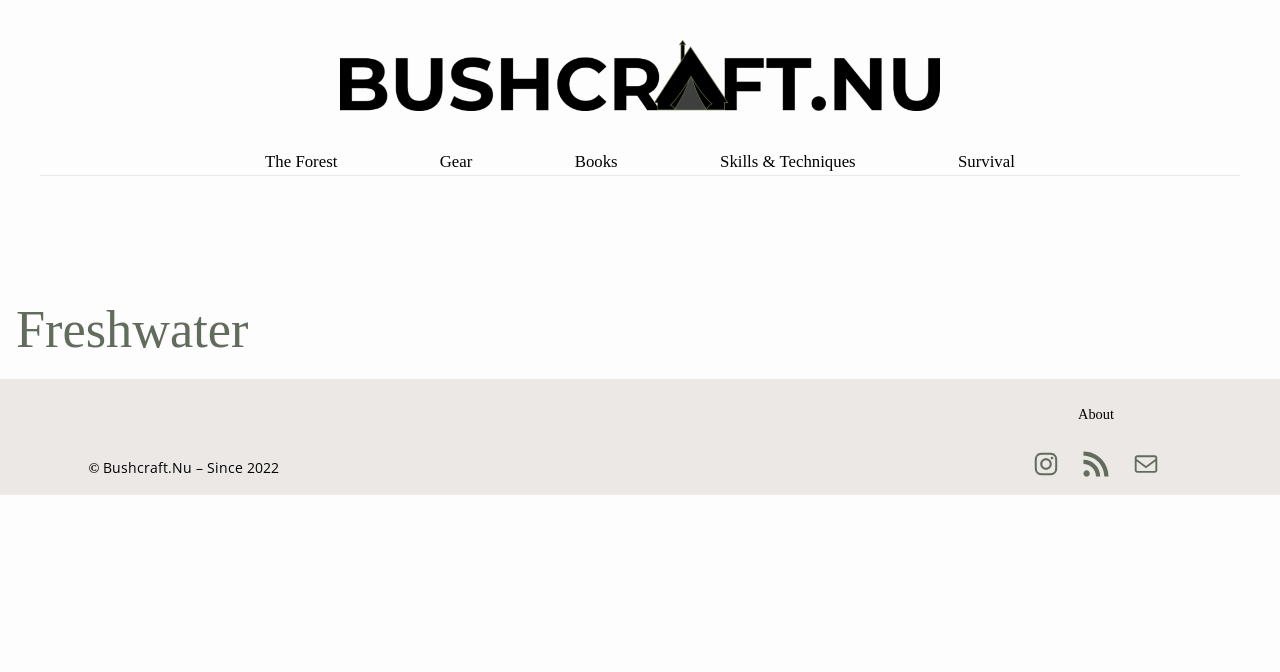Using the provided description About, find the bounding box coordinates for the UI element. Provide the coordinates in (top-left x, top-left y, bottom-right x, bottom-right y) format, ensuring all values are between 0 and 1.

[0.842, 0.6, 0.87, 0.633]